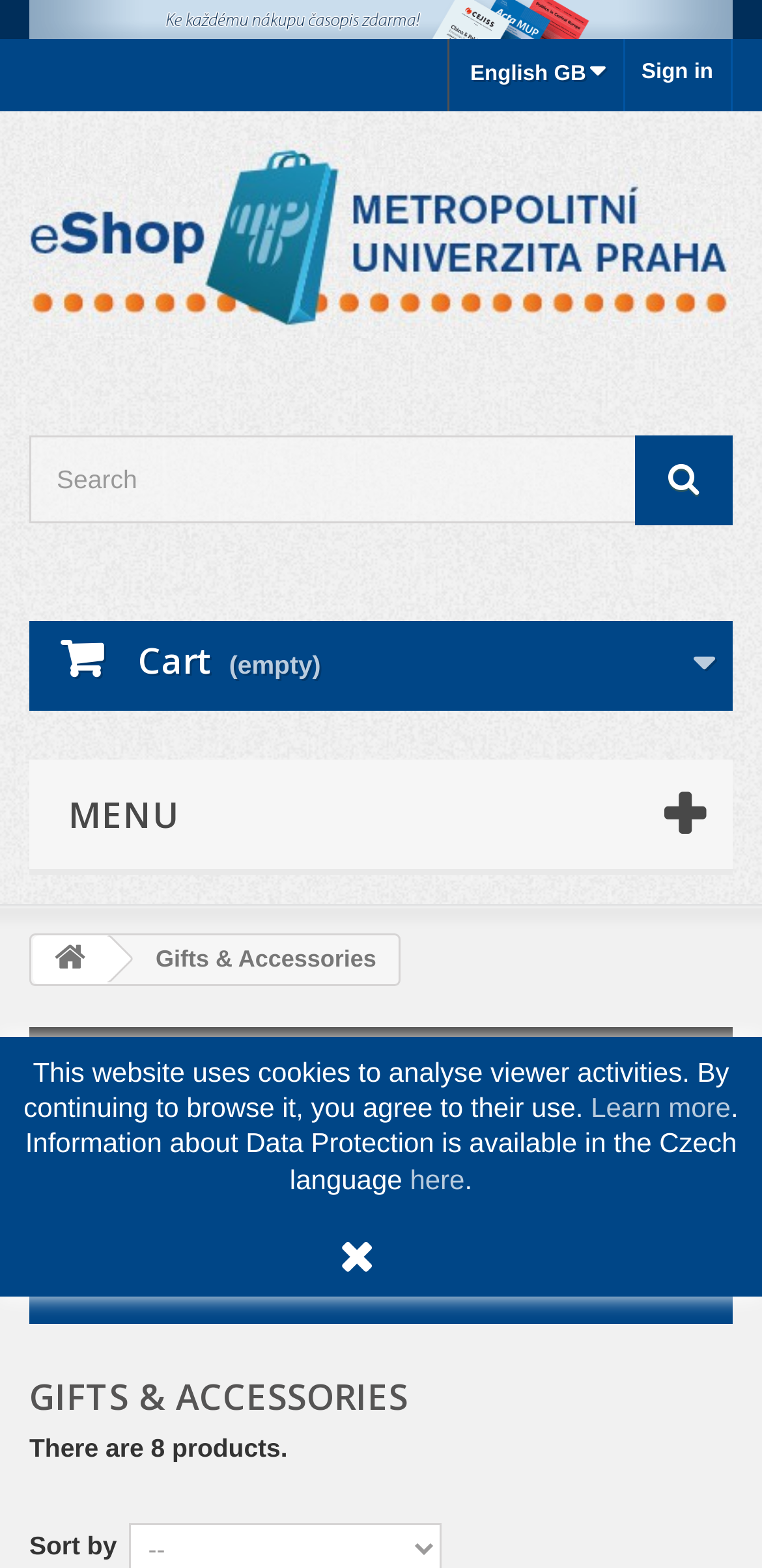Please locate the bounding box coordinates of the element that should be clicked to achieve the given instruction: "Sign in to your account".

[0.821, 0.025, 0.959, 0.071]